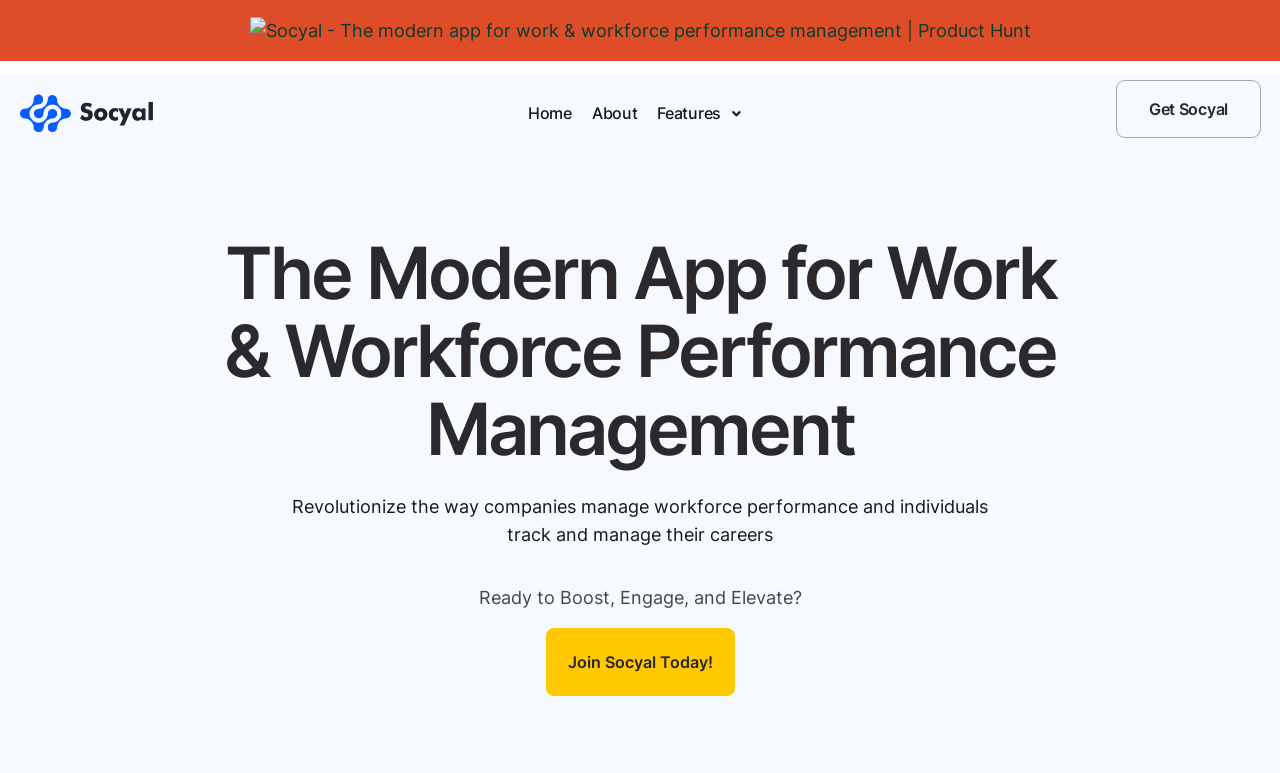What is the tagline of the app?
Please look at the screenshot and answer in one word or a short phrase.

Boost Work Performance, Engage & Elevate Culture